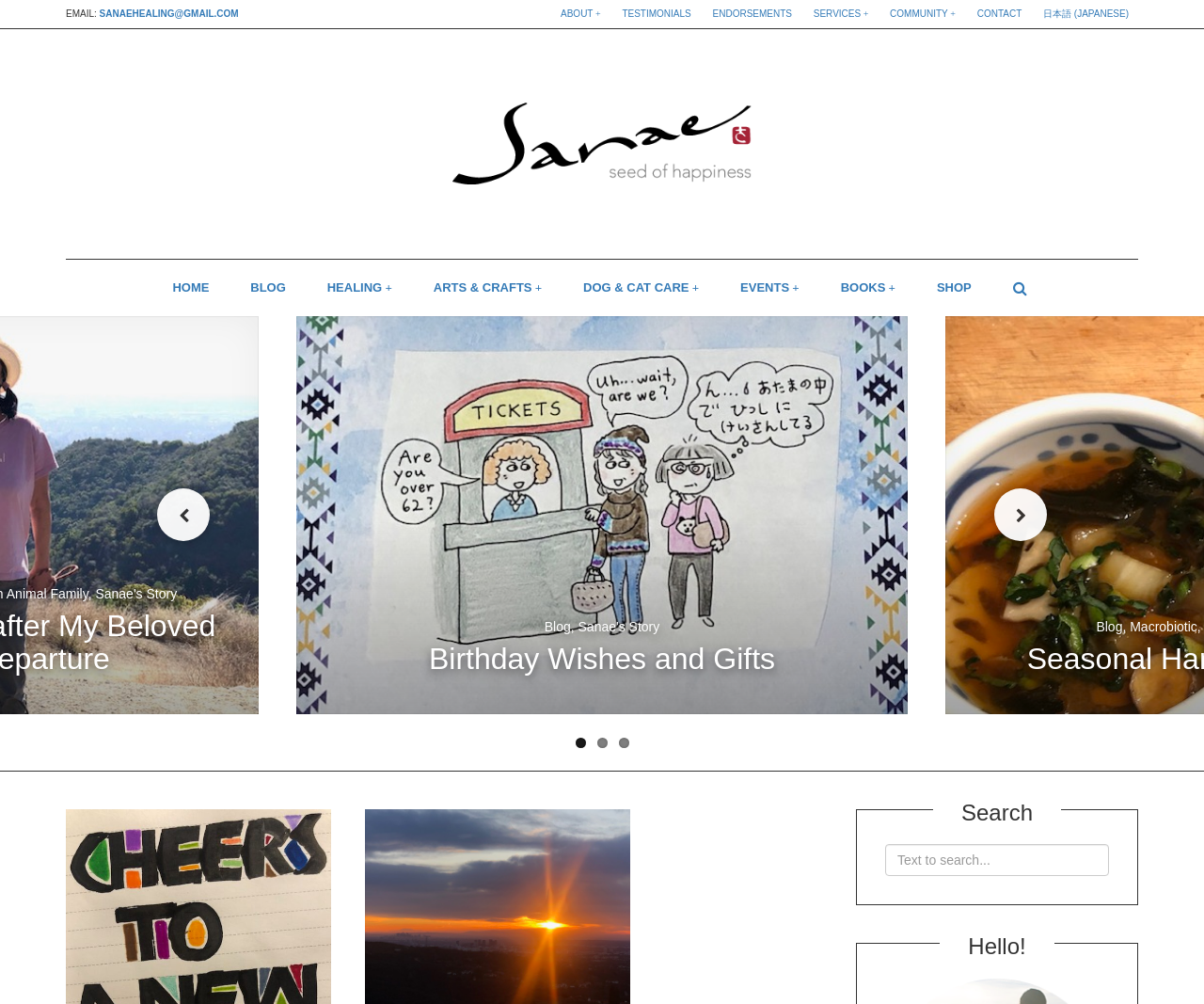Locate the bounding box coordinates of the UI element described by: "Bell & Ross Replica". Provide the coordinates as four float numbers between 0 and 1, formatted as [left, top, right, bottom].

None